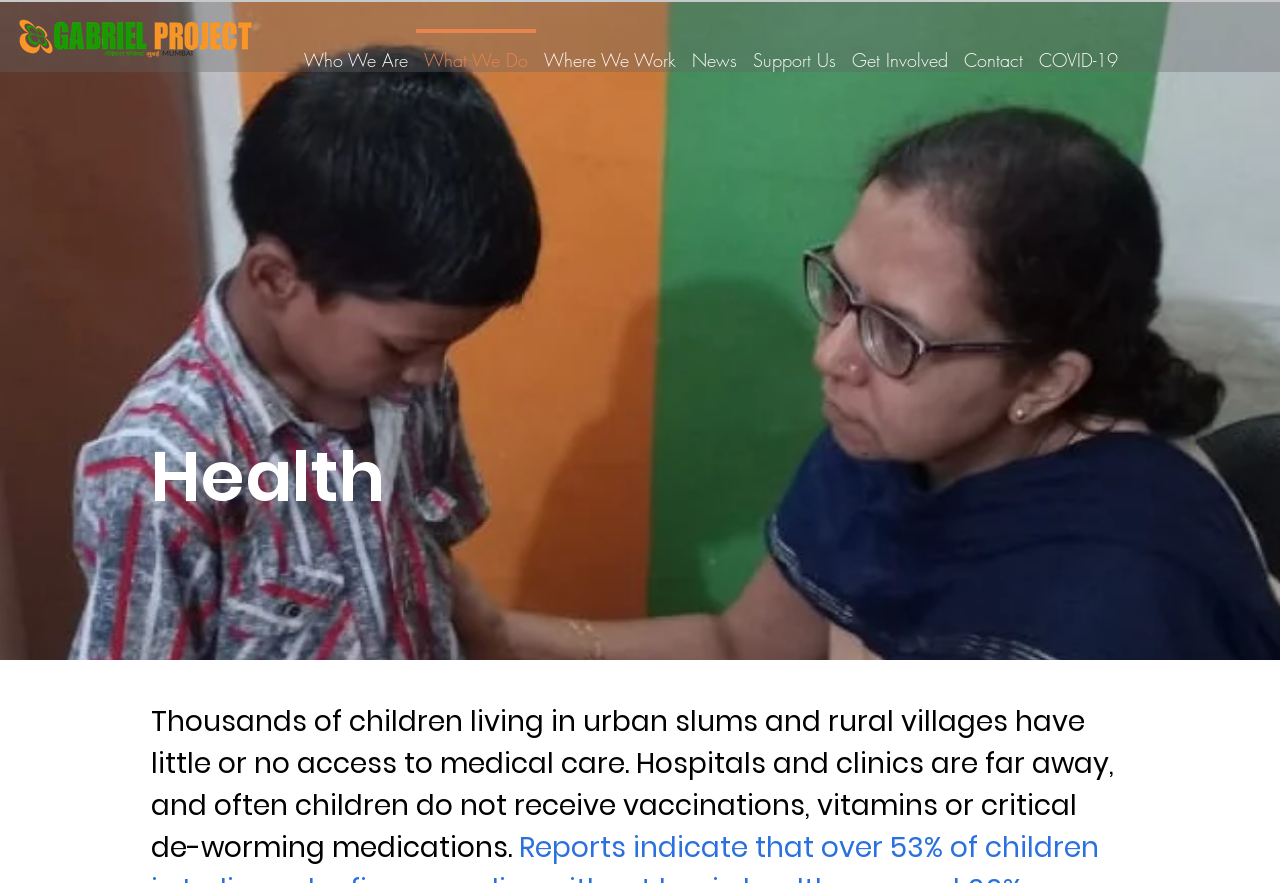Highlight the bounding box coordinates of the element that should be clicked to carry out the following instruction: "go to Contact". The coordinates must be given as four float numbers ranging from 0 to 1, i.e., [left, top, right, bottom].

[0.747, 0.033, 0.805, 0.084]